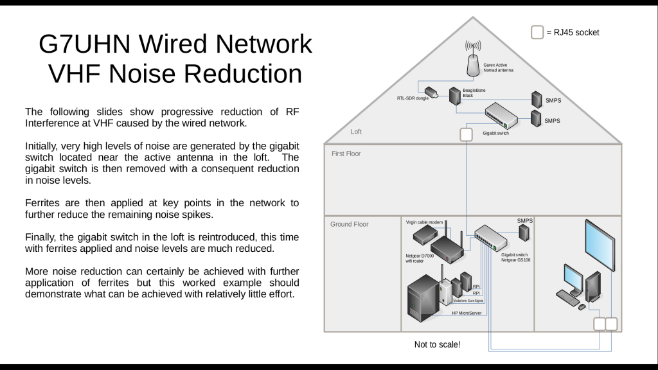Provide a thorough description of the image.

The image is a detailed diagram illustrating the noise reduction process for a wired network under the G7UHN project. It outlines the steps taken to mitigate RF interference at VHF frequencies caused by the wired network. 

The layout showcases various network components, including gigabit switches and power supply units (SMPS), positioned across different floors—Loft, First Floor, and Ground Floor. Initially, it highlights the high noise levels generated by a gigabit switch placed near the active antenna in the loft. The process begins by removing this switch to observe a decrease in noise. 

Ferrites are then introduced at strategic points in the network to further minimize remaining noise spikes. Upon reintroducing the gigabit switch in the loft, now with ferrites applied, the diagram demonstrates a significant reduction in noise levels achieved through these interventions. The caption emphasizes the potential for additional noise reduction with further ferrite applications, while also showcasing that substantial improvements can be made with minimal effort. The note at the bottom indicates that the diagram is not to scale.